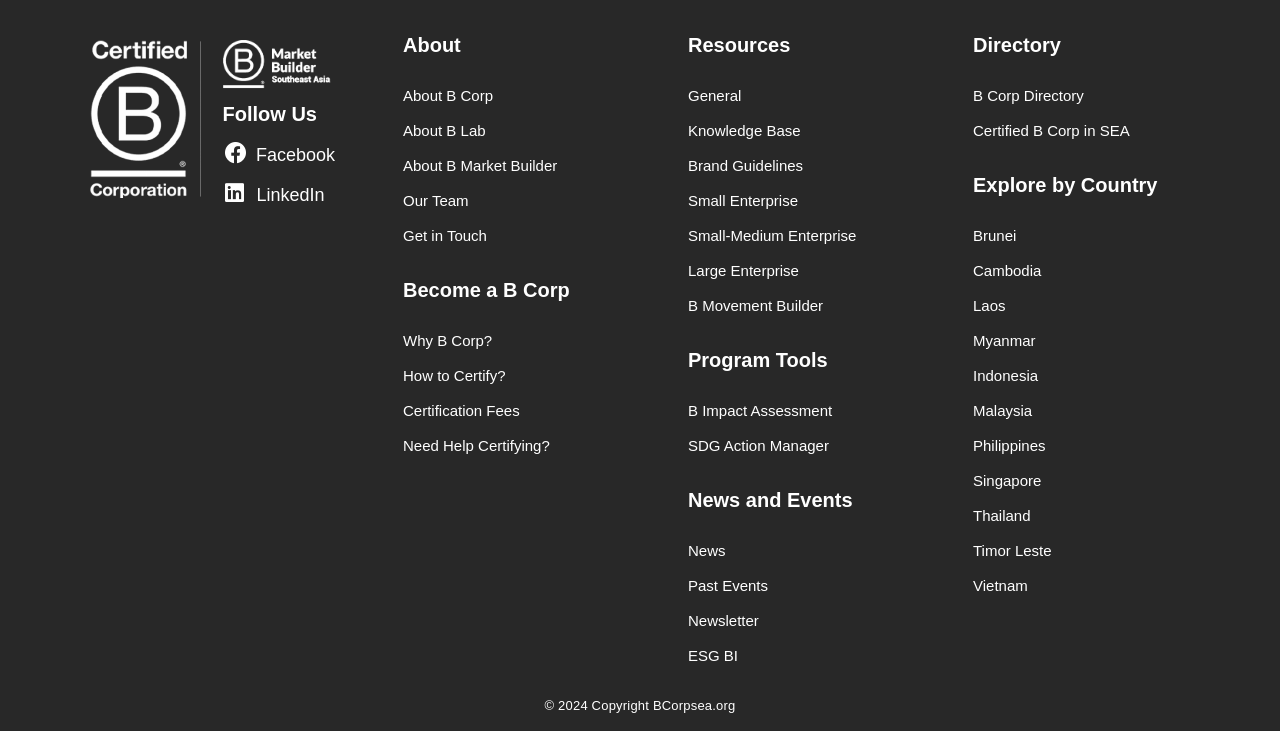How many countries are listed in the 'Explore by Country' section?
Refer to the image and provide a one-word or short phrase answer.

11